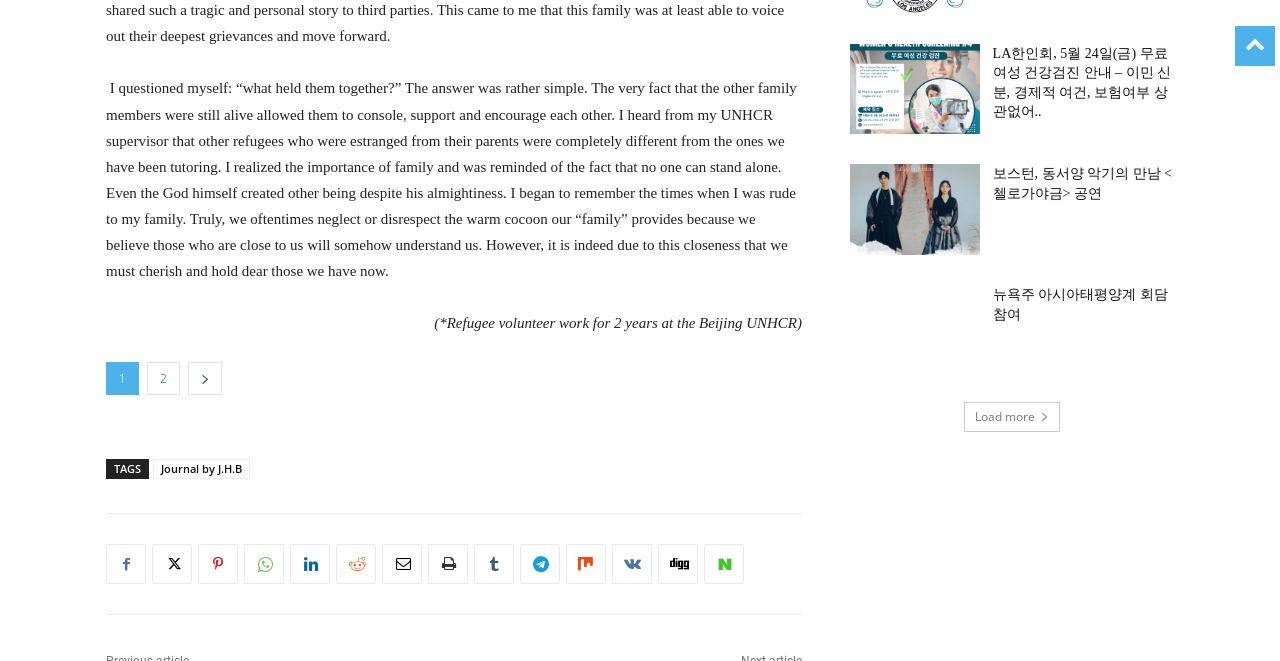What is the title of the second article?
Examine the image closely and answer the question with as much detail as possible.

The second article is titled 'LA한인회, 5월 24일(금) 무료 여성 건강검진 안내' which appears to be a health-related announcement or event.